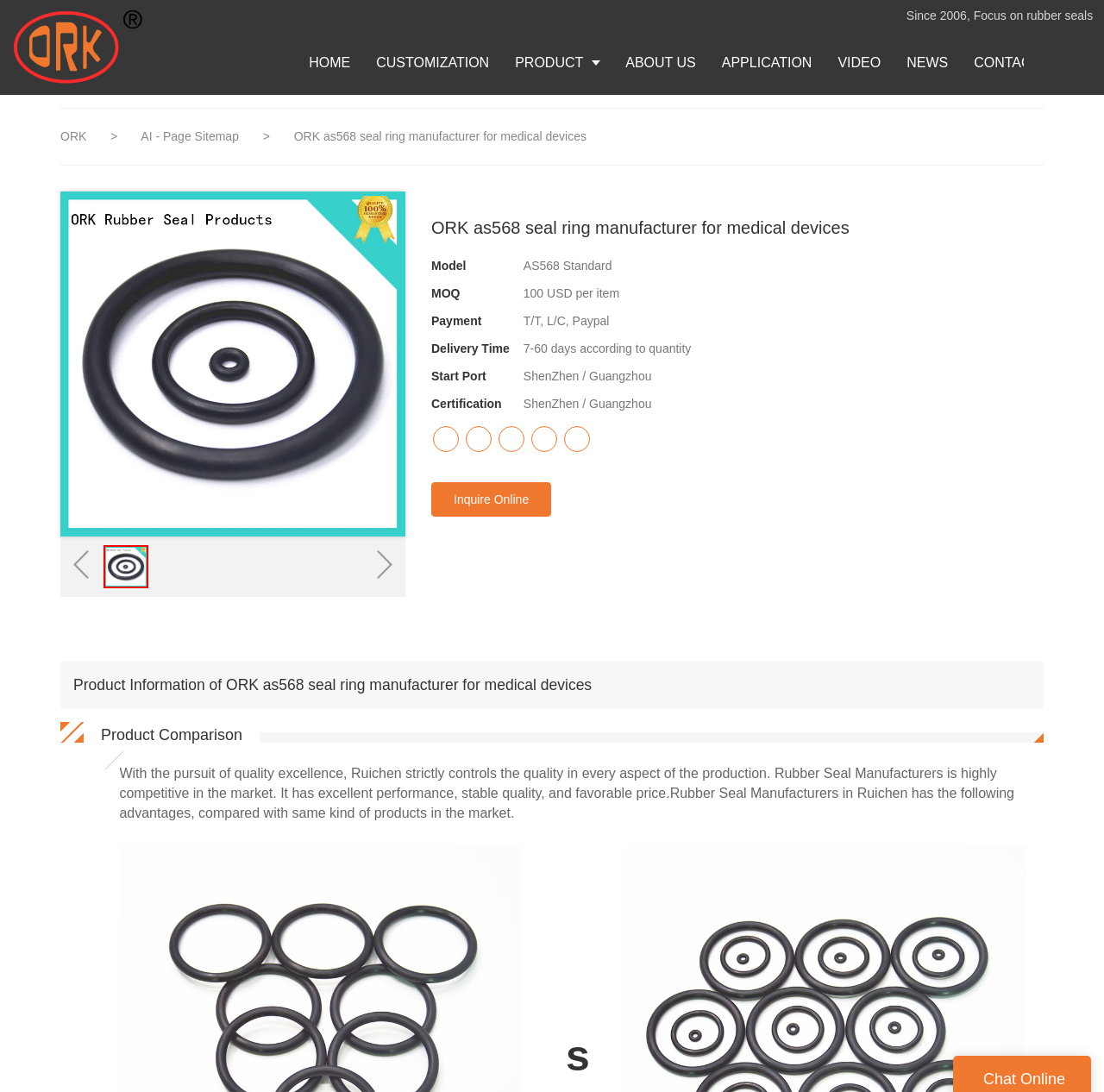What is the certification?
Kindly offer a comprehensive and detailed response to the question.

The certification is ShenZhen / Guangzhou, which can be found in the description list under the heading 'ORK as568 seal ring manufacturer for medical devices', in the 'Certification' section.